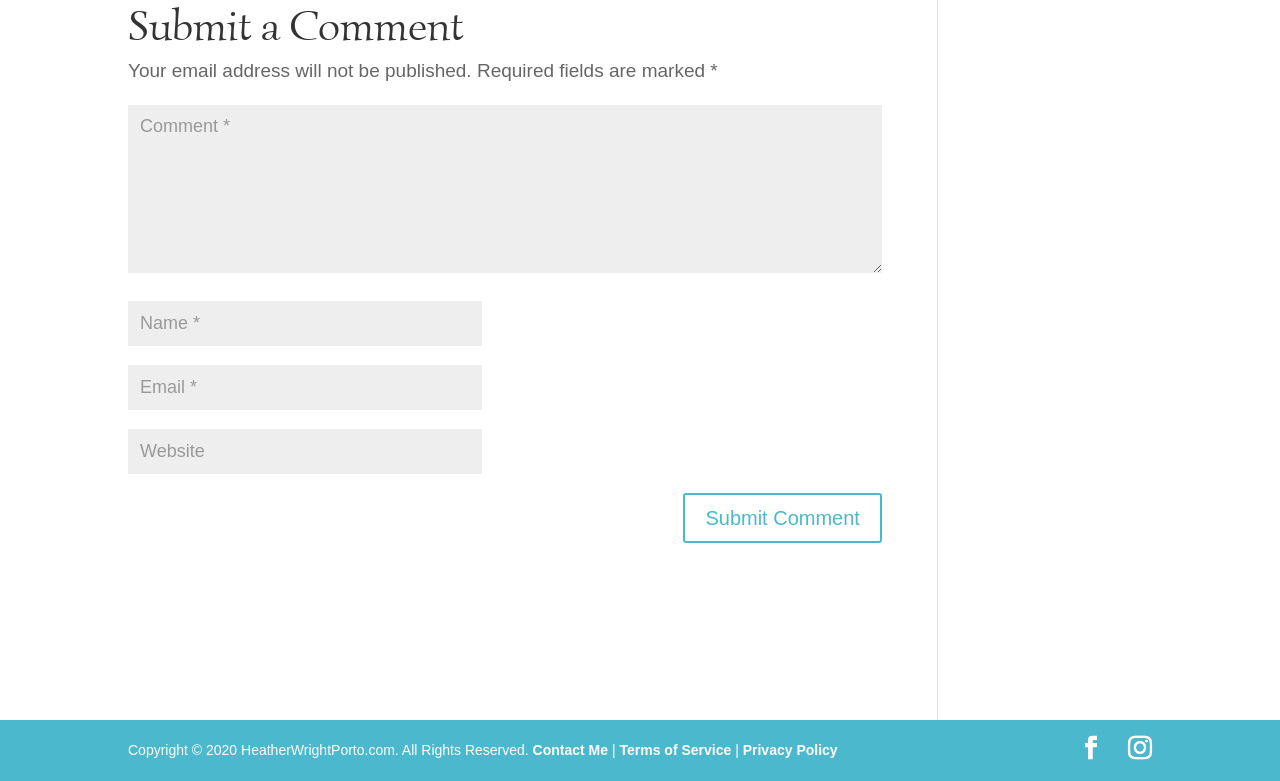Specify the bounding box coordinates of the area to click in order to execute this command: 'Type your name'. The coordinates should consist of four float numbers ranging from 0 to 1, and should be formatted as [left, top, right, bottom].

[0.1, 0.386, 0.377, 0.444]